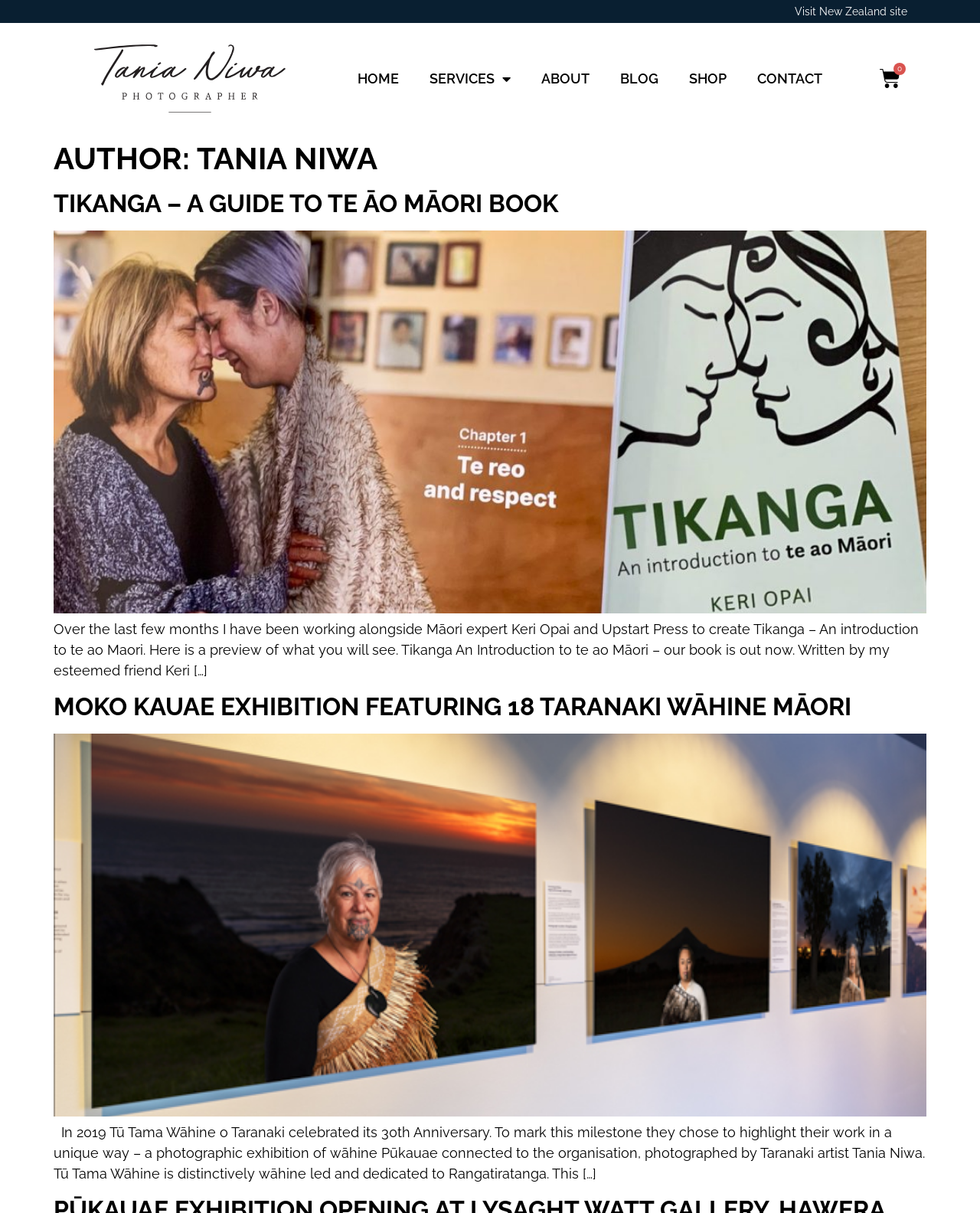Please specify the bounding box coordinates of the element that should be clicked to execute the given instruction: 'Visit New Zealand site'. Ensure the coordinates are four float numbers between 0 and 1, expressed as [left, top, right, bottom].

[0.811, 0.004, 0.926, 0.014]